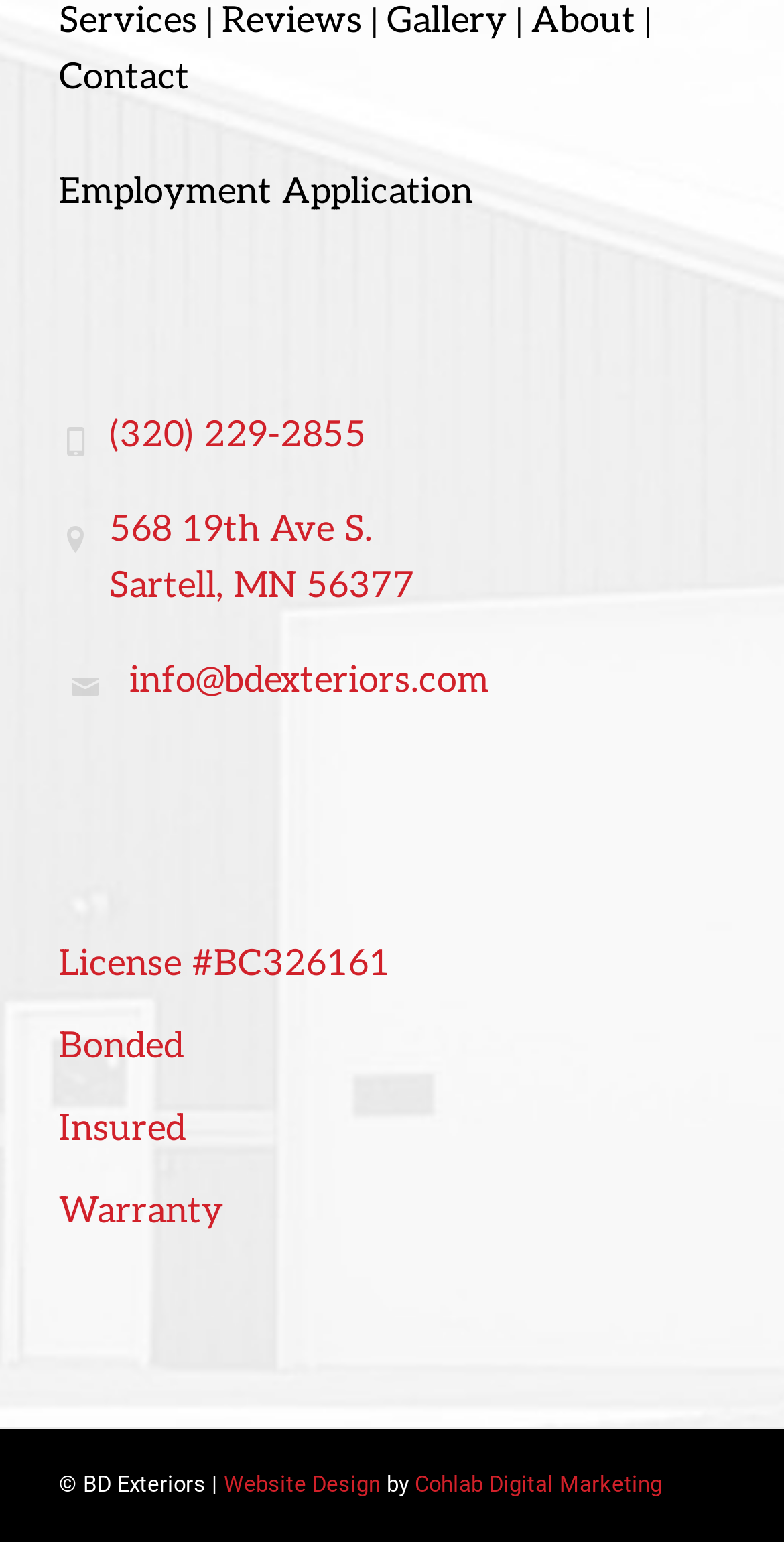Locate the bounding box coordinates of the area to click to fulfill this instruction: "Visit Reviews". The bounding box should be presented as four float numbers between 0 and 1, in the order [left, top, right, bottom].

[0.283, 0.0, 0.462, 0.028]